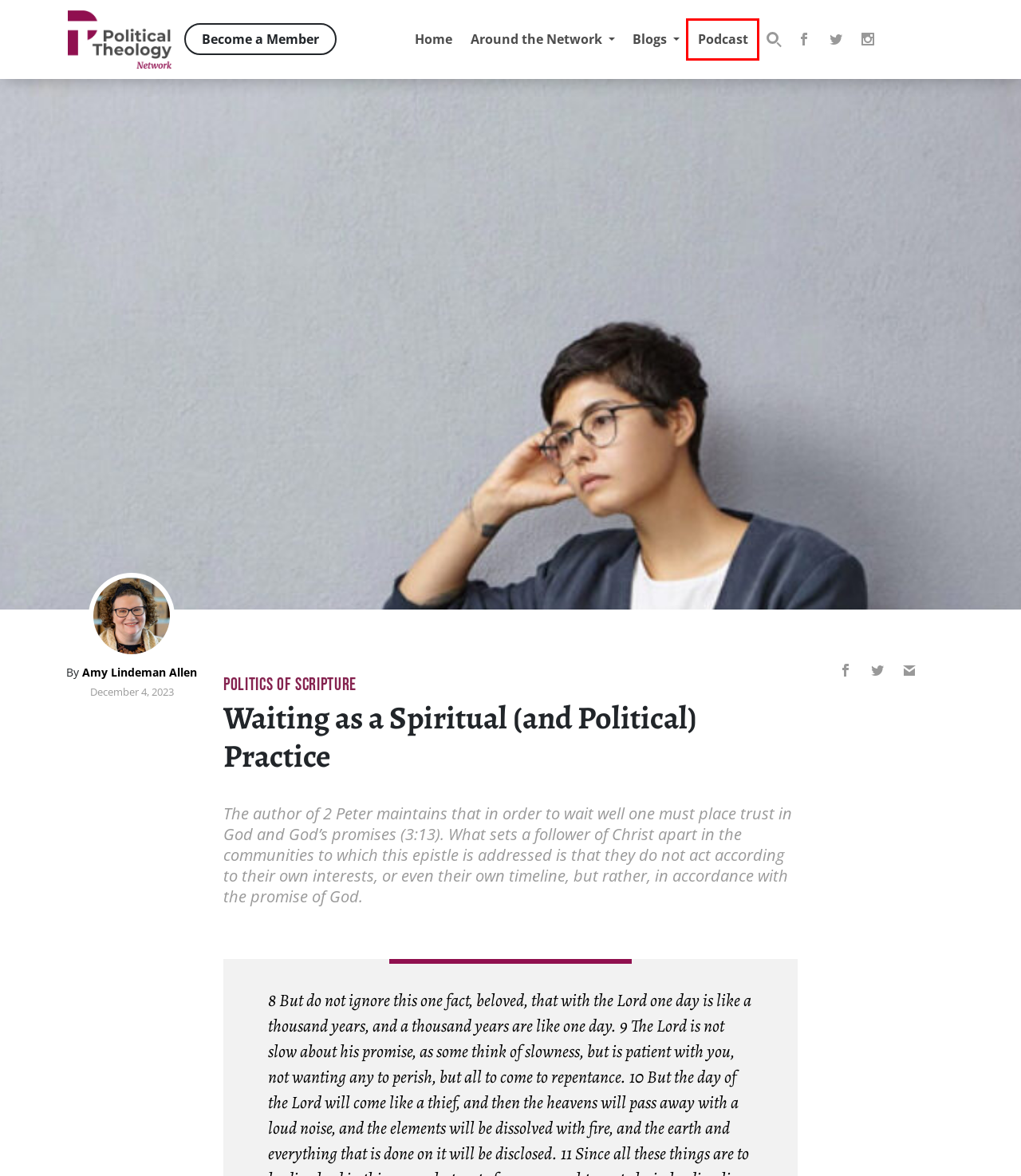You have a screenshot of a webpage with a red bounding box around an element. Identify the webpage description that best fits the new page that appears after clicking the selected element in the red bounding box. Here are the candidates:
A. Category: Politics of Scripture | Political Theology Network
B. Category: Sacred Texts | Political Theology Network
C. Category: Pedagogy | Political Theology Network
D. Category: Critical Theory for Political Theology 2.0 | Political Theology Network
E. Archives: Assembly Podcasts | Political Theology Network
F. Author: Amy Lindeman Allen | Political Theology Network
G. Membership | Political Theology Network
H. Political Theology Network | Conversation at the intersection of religion and politics

E